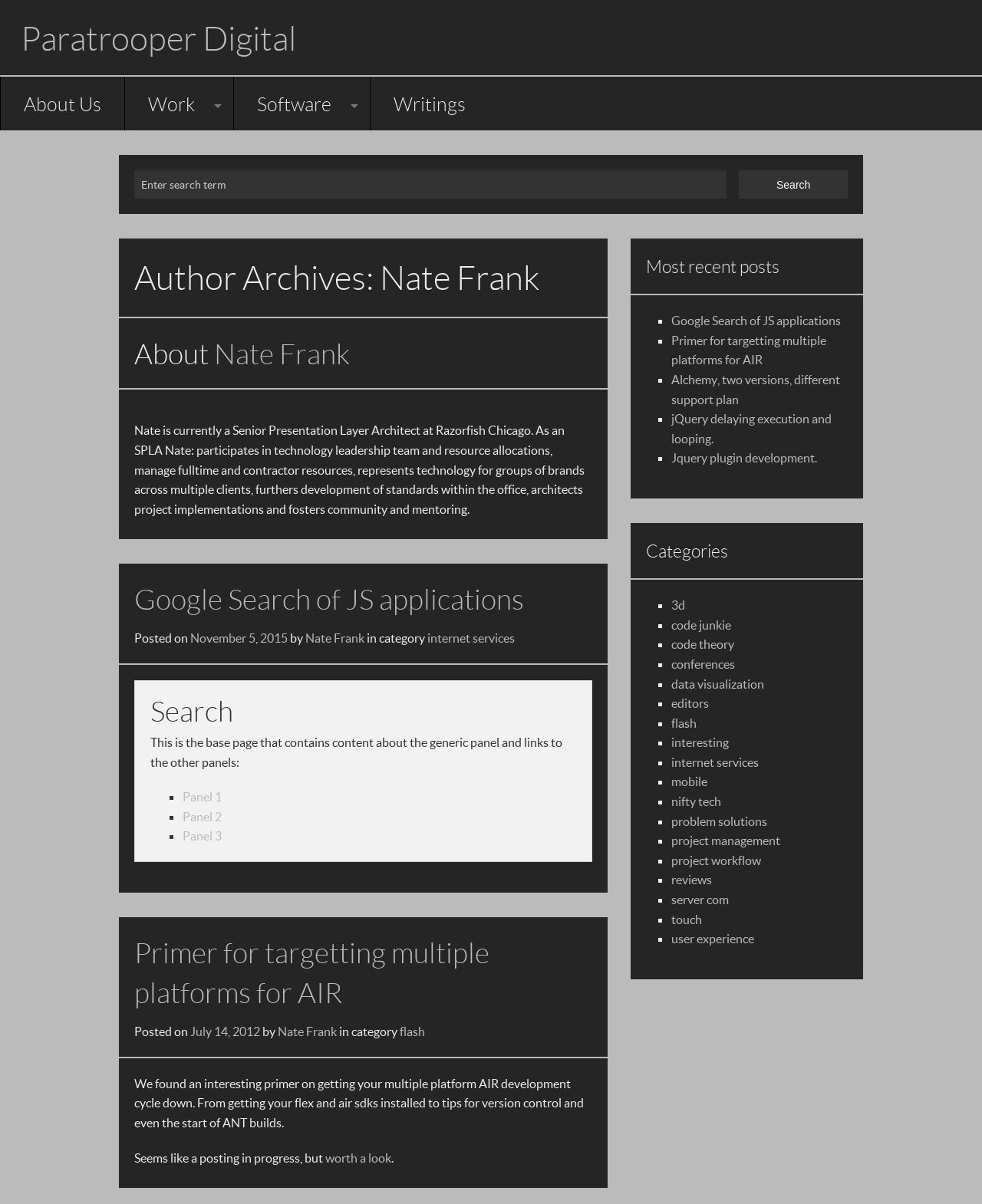What is the purpose of the search box?
Please respond to the question with a detailed and informative answer.

The answer can be inferred from the presence of a search box with a placeholder text 'Enter search term' and a search button, which suggests that the user can enter a search term to search the website.